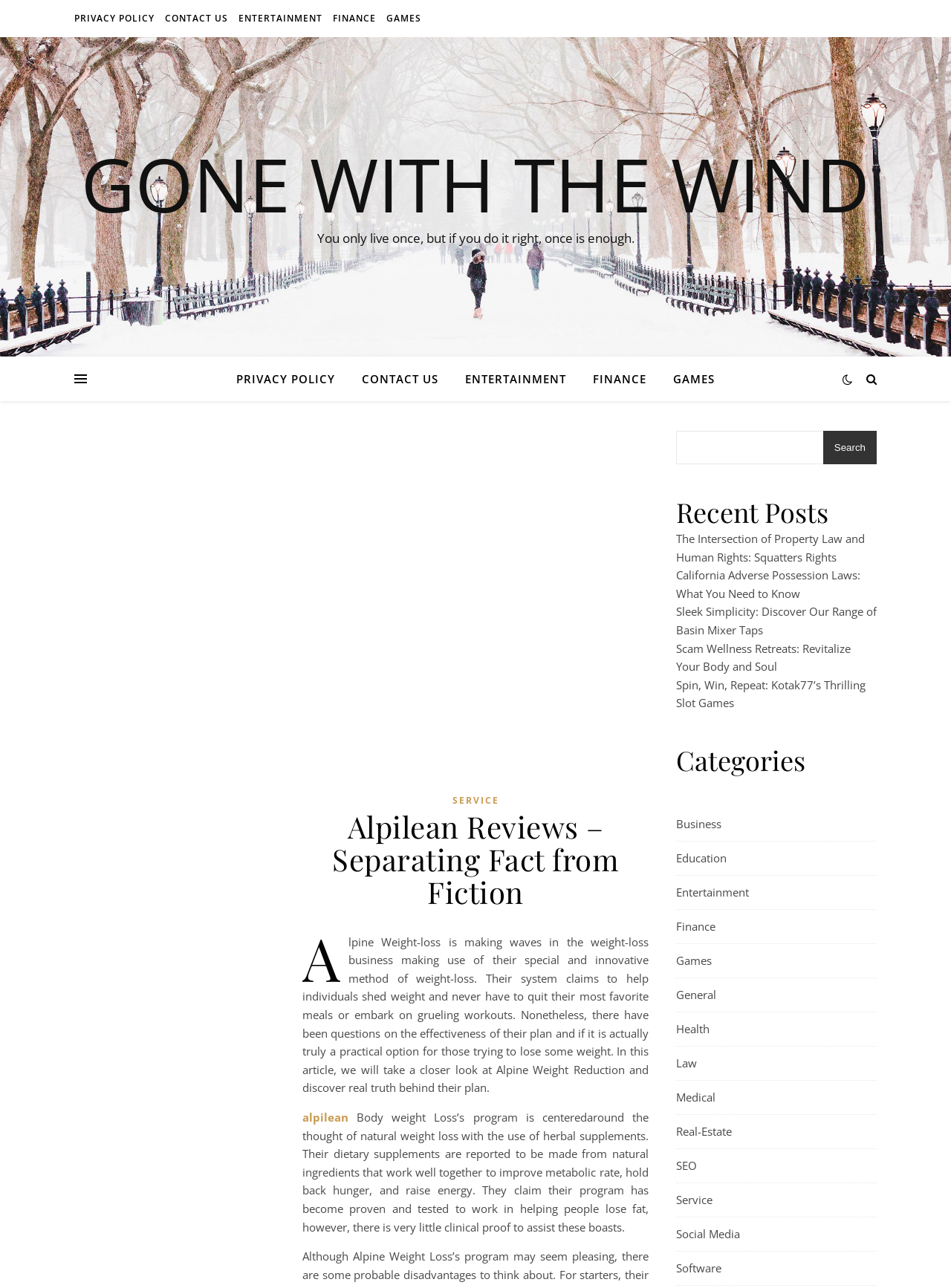Find the bounding box coordinates of the element's region that should be clicked in order to follow the given instruction: "Read Alpilean Reviews". The coordinates should consist of four float numbers between 0 and 1, i.e., [left, top, right, bottom].

[0.318, 0.629, 0.682, 0.705]